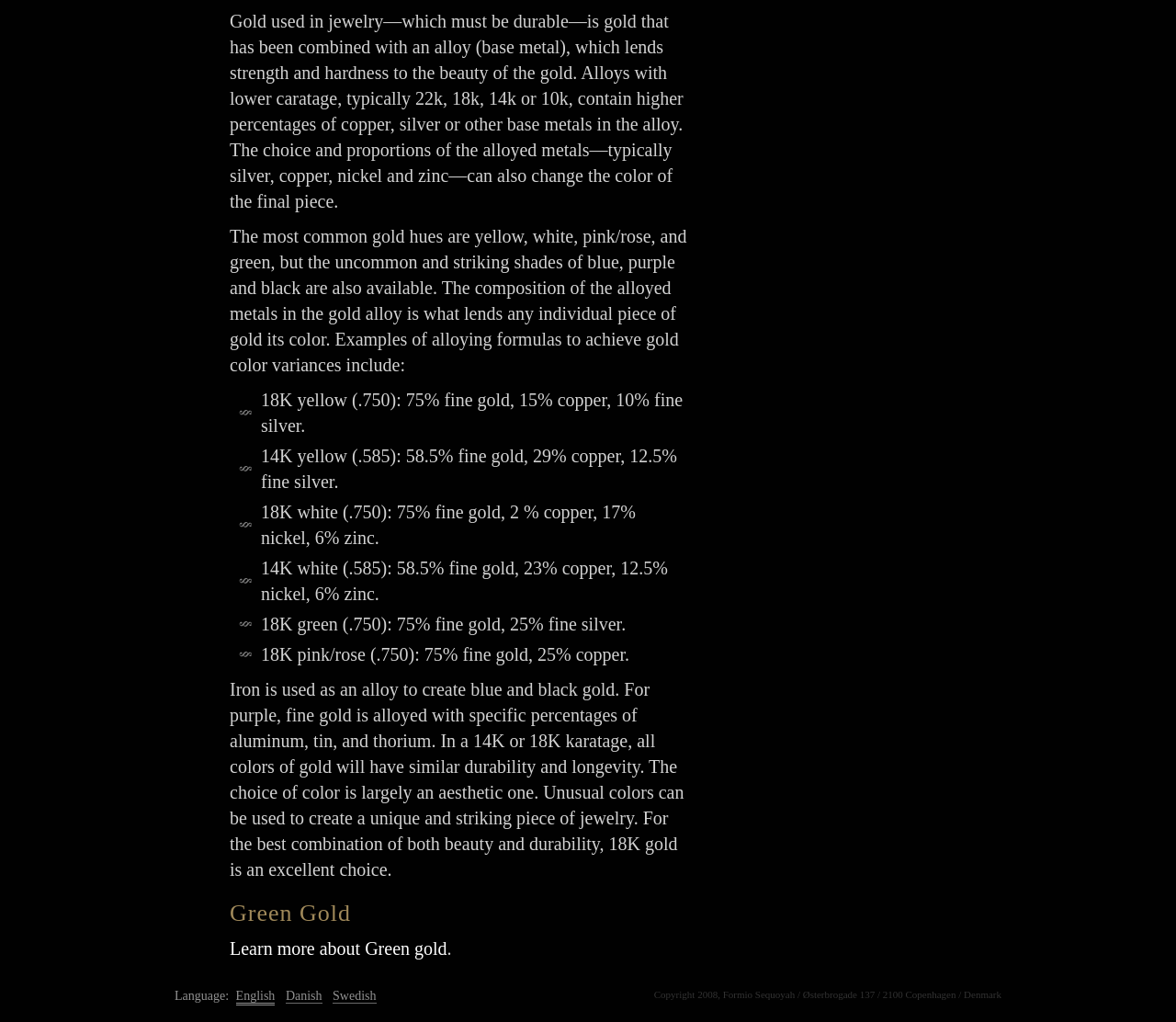How many languages are available on this website?
Refer to the screenshot and respond with a concise word or phrase.

3